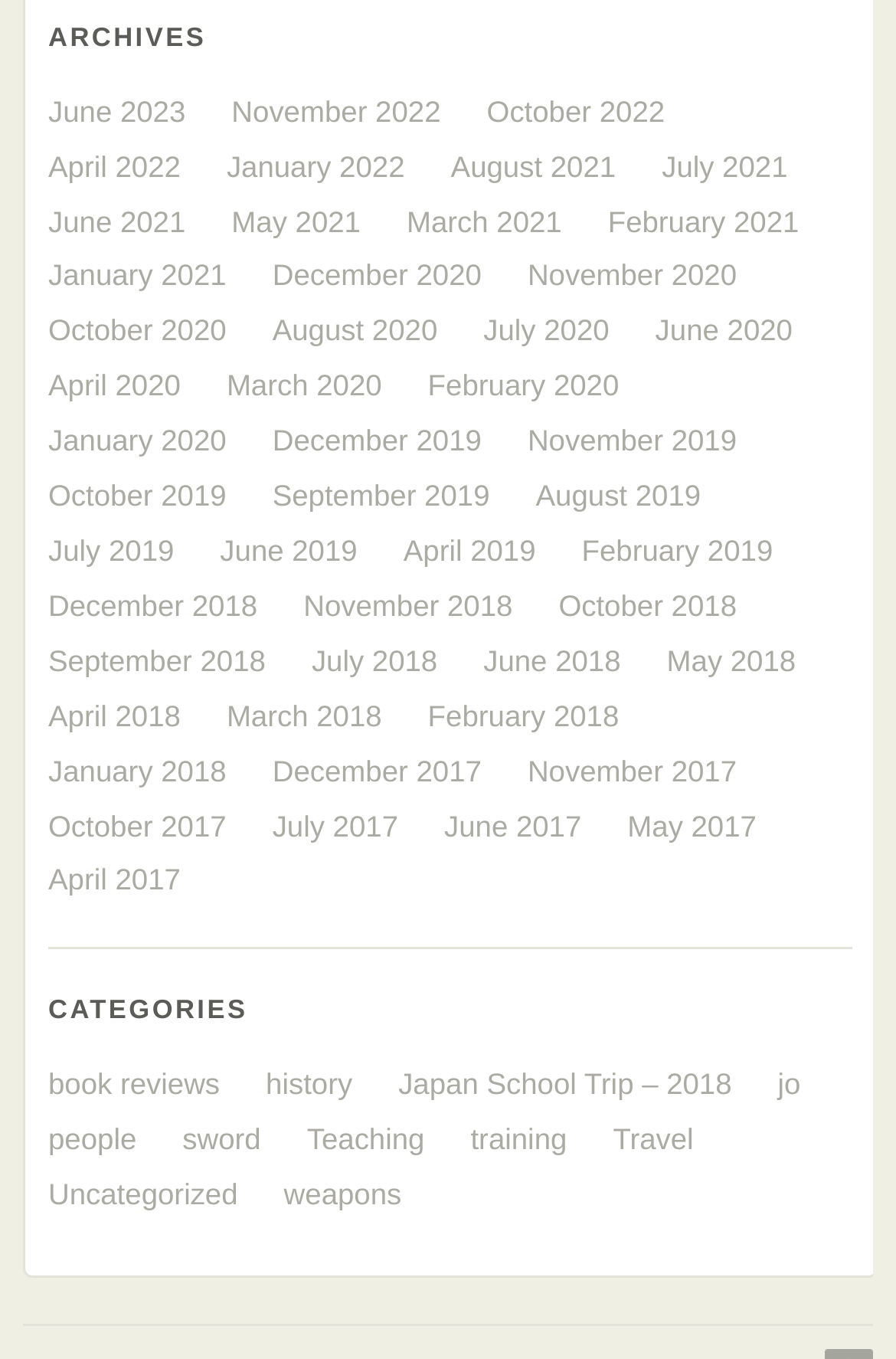Please identify the bounding box coordinates of the element I should click to complete this instruction: 'browse categories'. The coordinates should be given as four float numbers between 0 and 1, like this: [left, top, right, bottom].

[0.054, 0.733, 0.951, 0.783]